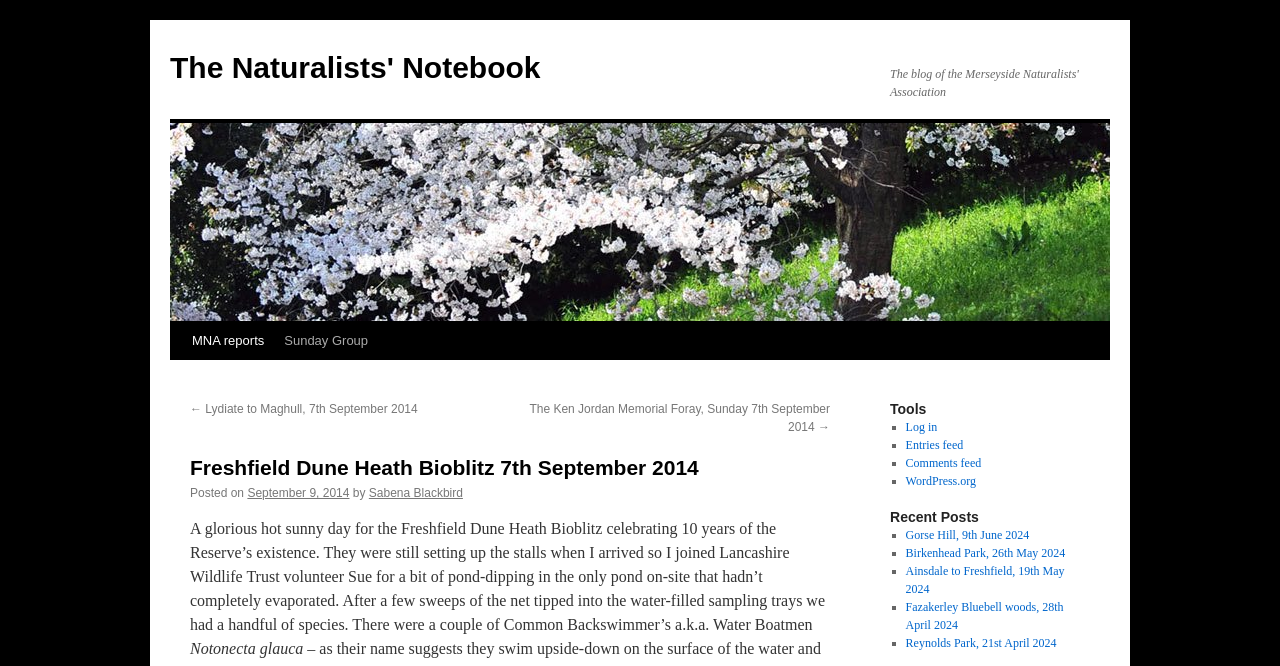Your task is to extract the text of the main heading from the webpage.

Freshfield Dune Heath Bioblitz 7th September 2014